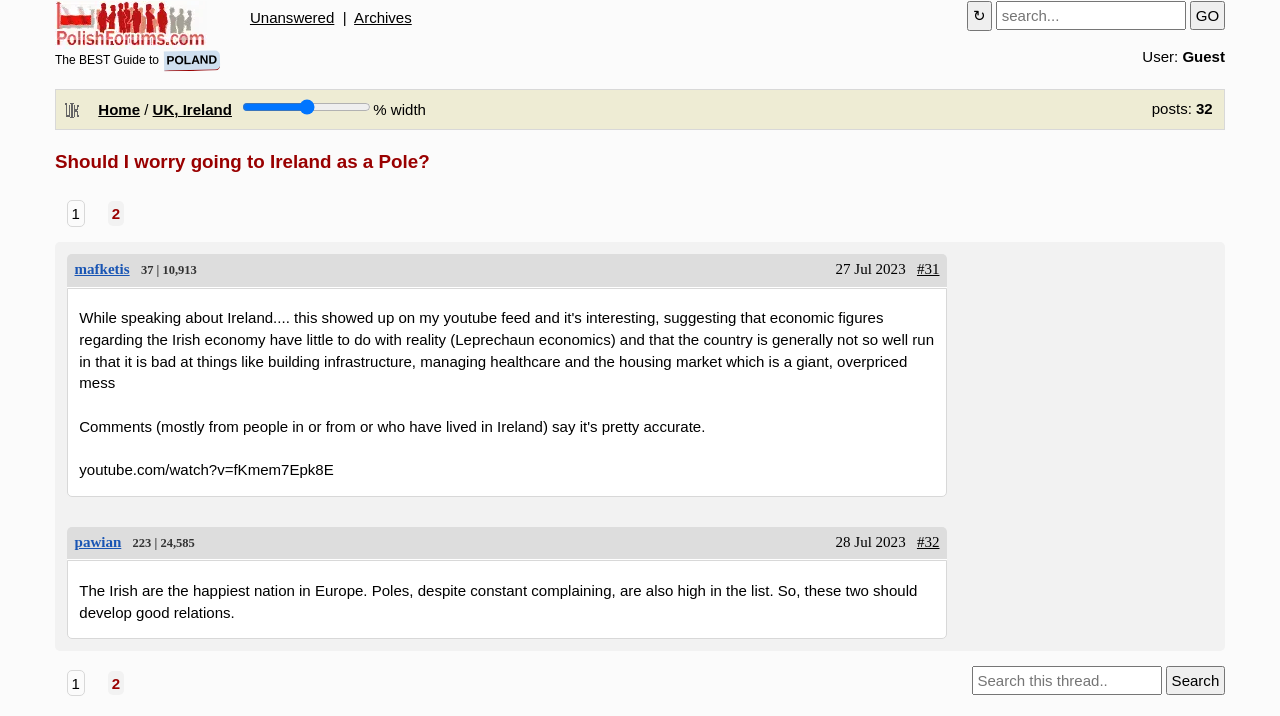Describe every aspect of the webpage in a detailed manner.

This webpage appears to be a forum or discussion board, specifically page 2 of a thread titled "Should I worry going to Ireland as a Pole?" At the top, there is a logo or image on the left, accompanied by a link and a text "The BEST Guide to POLAND". On the right, there are links to "Unanswered" and "Archives", separated by a vertical bar. 

Below this top section, there is a search bar with a "GO" button on the right. To the left of the search bar, there is a button with a refresh icon and a text "User: Guest". 

The main content of the page is a table with a single row, divided into two grid cells. The left grid cell contains a link to "Home" and "UK, Ireland", followed by a horizontal slider and a text "% width". The right grid cell displays the number of posts, which is 32. 

Below the table, there is a heading with the title of the thread, followed by a series of links to different pages, numbered from 1 to 2. 

The main content of the page is divided into two articles or posts. The first post has a link to a user "mafketis", followed by a text "Threads | Posts" and a timestamp "27 Jul 2023". There is also a link to a YouTube video and a text describing the content of the video. 

The second post has a link to a user "pawian", followed by a text "Threads | Posts" and a timestamp "28 Jul 2023". There is also a link to a comment "#32" and a text describing the content of the post, which discusses the happiness of Irish and Polish people. 

At the bottom of the page, there is a text box for users to enter their search queries, accompanied by a "Search" button.